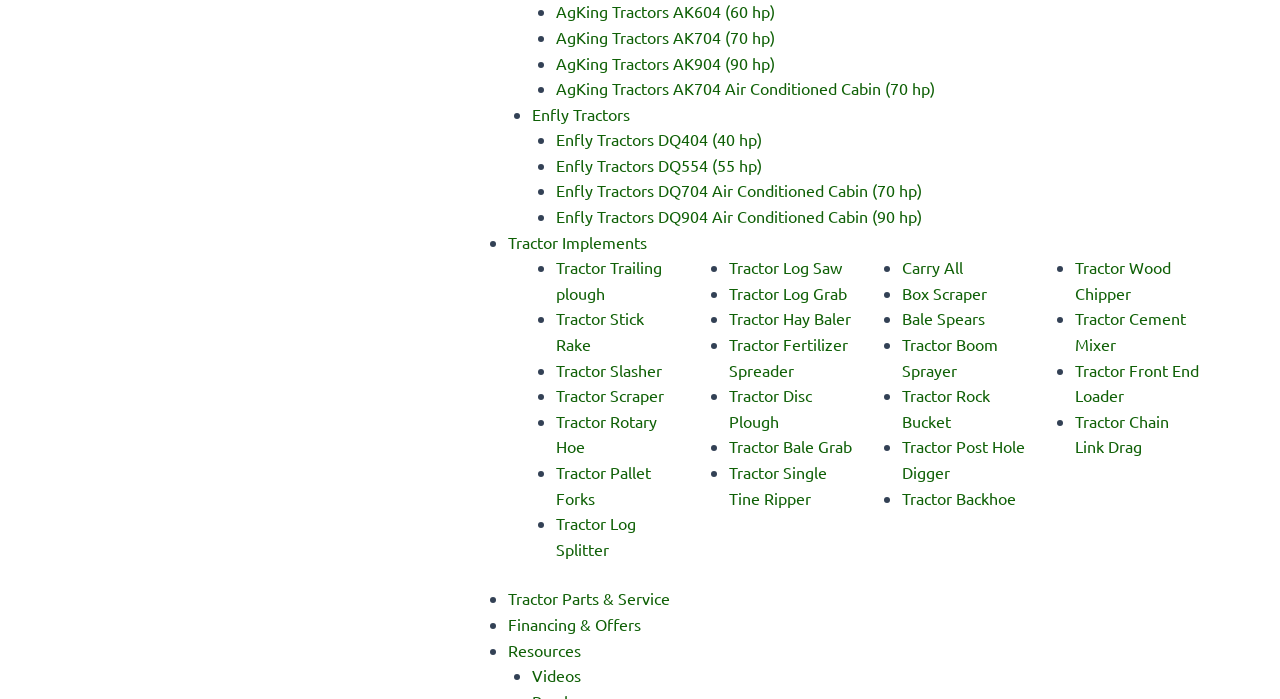How many types of tractor implements are listed?
Carefully examine the image and provide a detailed answer to the question.

I counted the number of links under the category 'Tractor Implements' and found 14 different types of implements, including Tractor Trailing plough, Tractor Stick Rake, and Tractor Rotary Hoe.